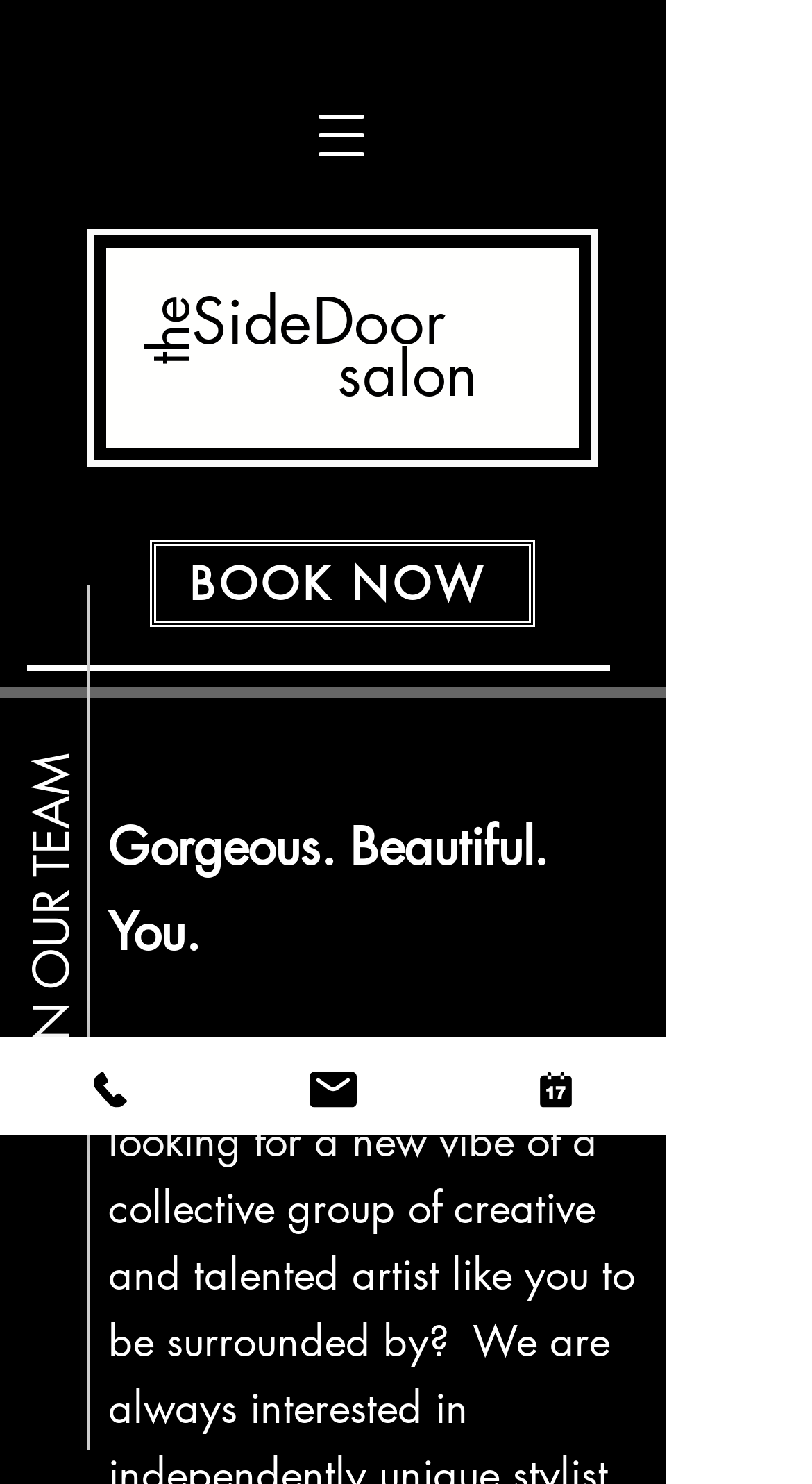Locate the bounding box coordinates of the UI element described by: "BOOK NOW". Provide the coordinates as four float numbers between 0 and 1, formatted as [left, top, right, bottom].

[0.185, 0.364, 0.659, 0.423]